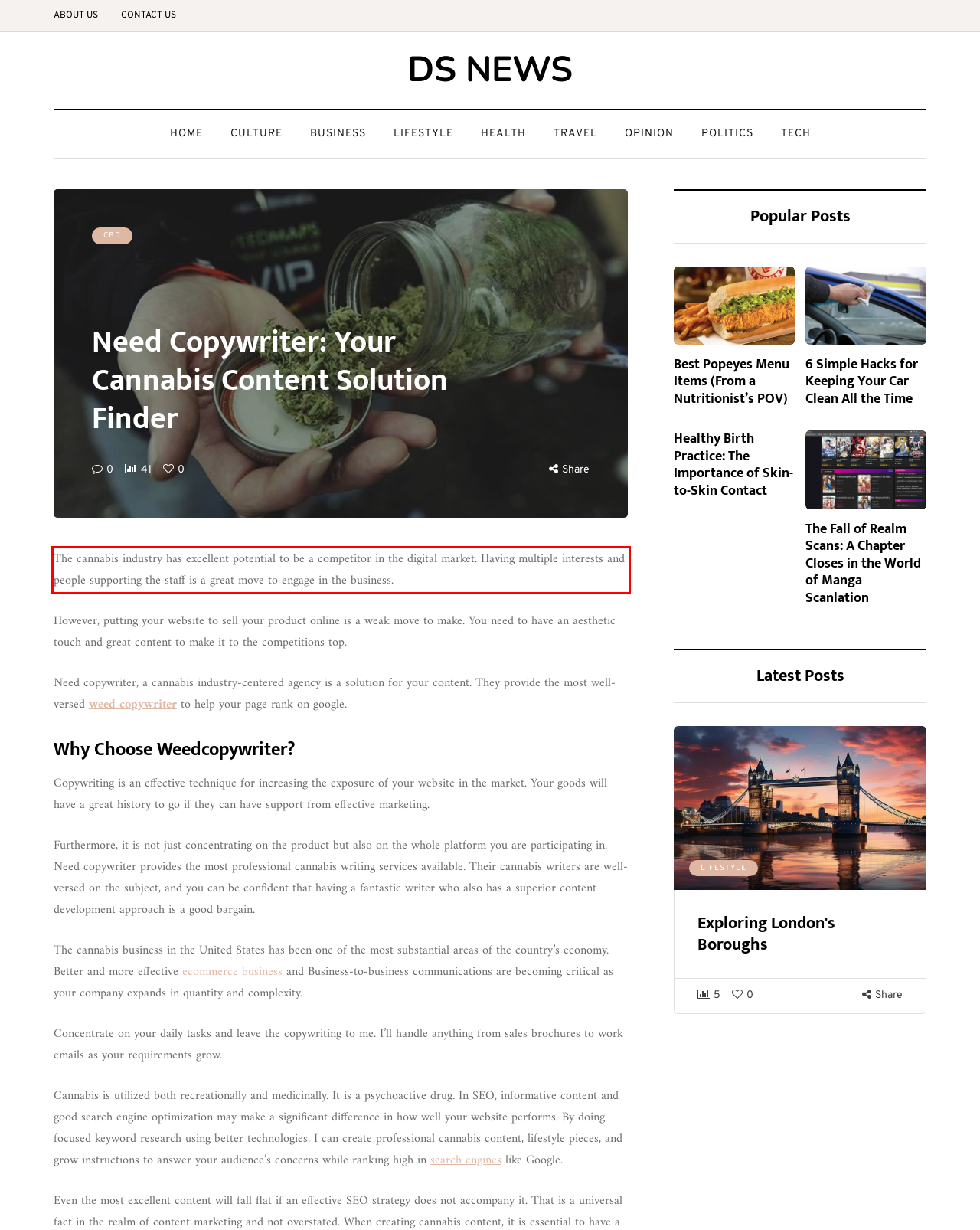Perform OCR on the text inside the red-bordered box in the provided screenshot and output the content.

The cannabis industry has excellent potential to be a competitor in the digital market. Having multiple interests and people supporting the staff is a great move to engage in the business.